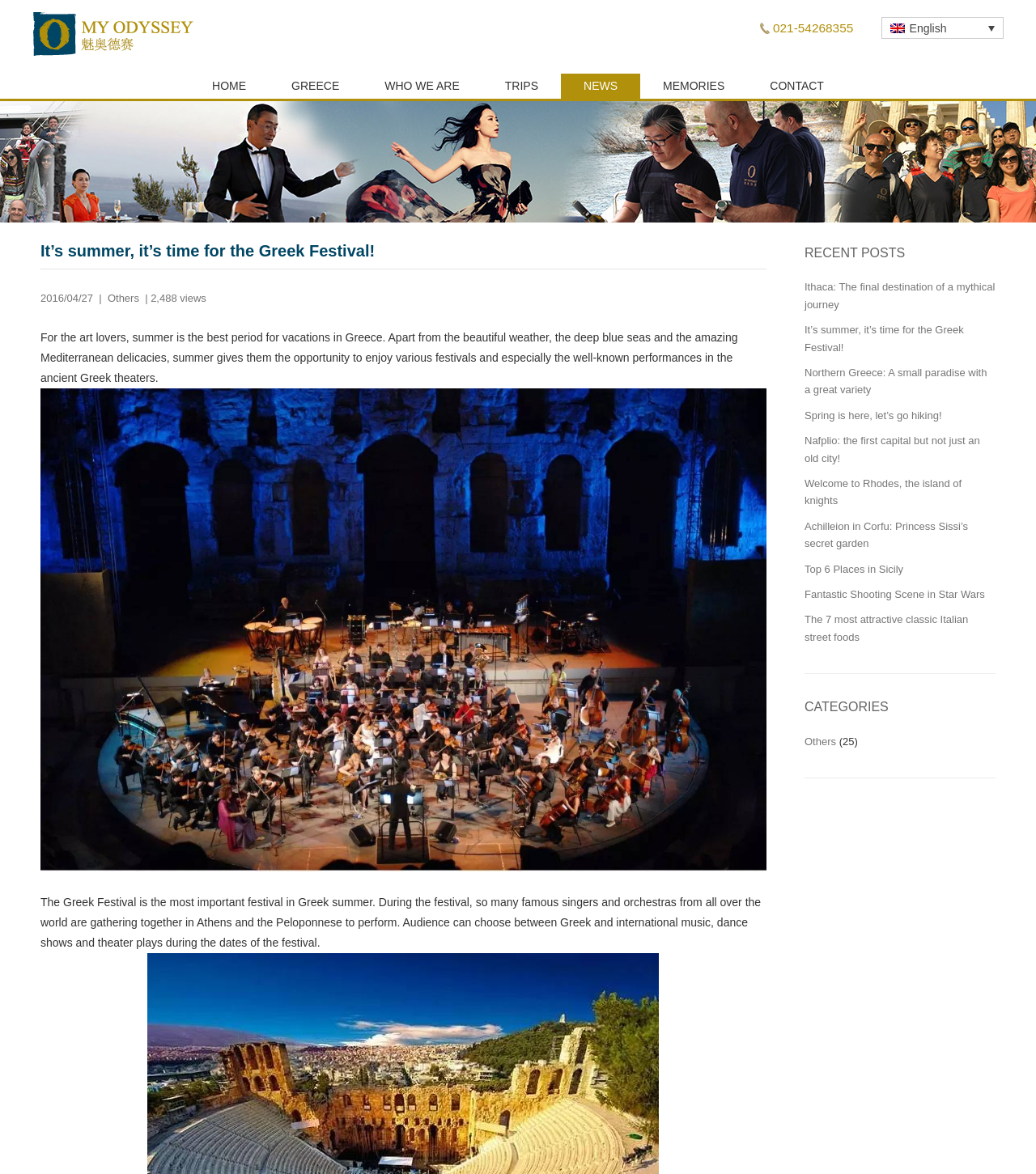Using the webpage screenshot and the element description title="ManHood -", determine the bounding box coordinates. Specify the coordinates in the format (top-left x, top-left y, bottom-right x, bottom-right y) with values ranging from 0 to 1.

None